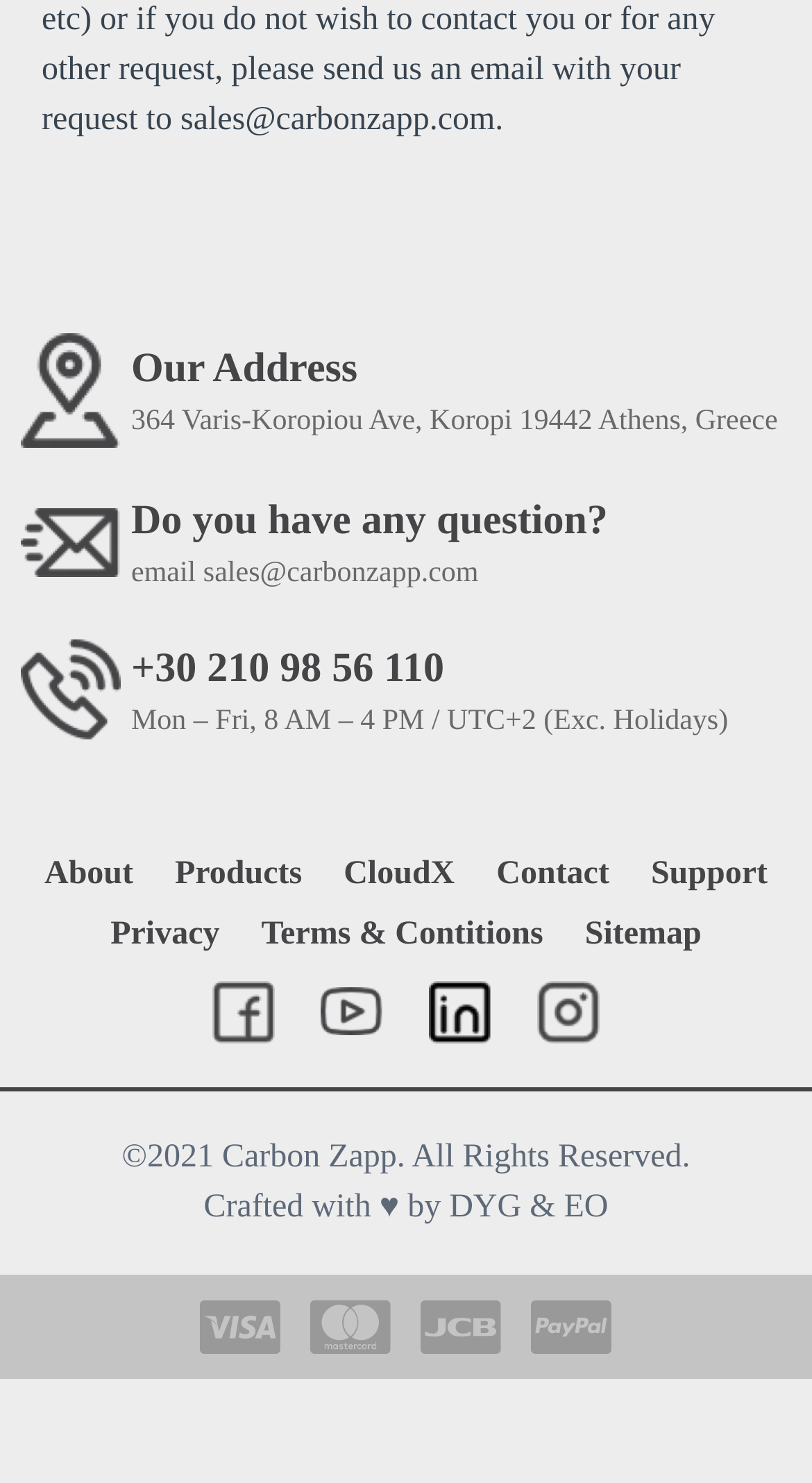Identify the bounding box of the UI element described as follows: "Qualified Quran Teacher". Provide the coordinates as four float numbers in the range of 0 to 1 [left, top, right, bottom].

None